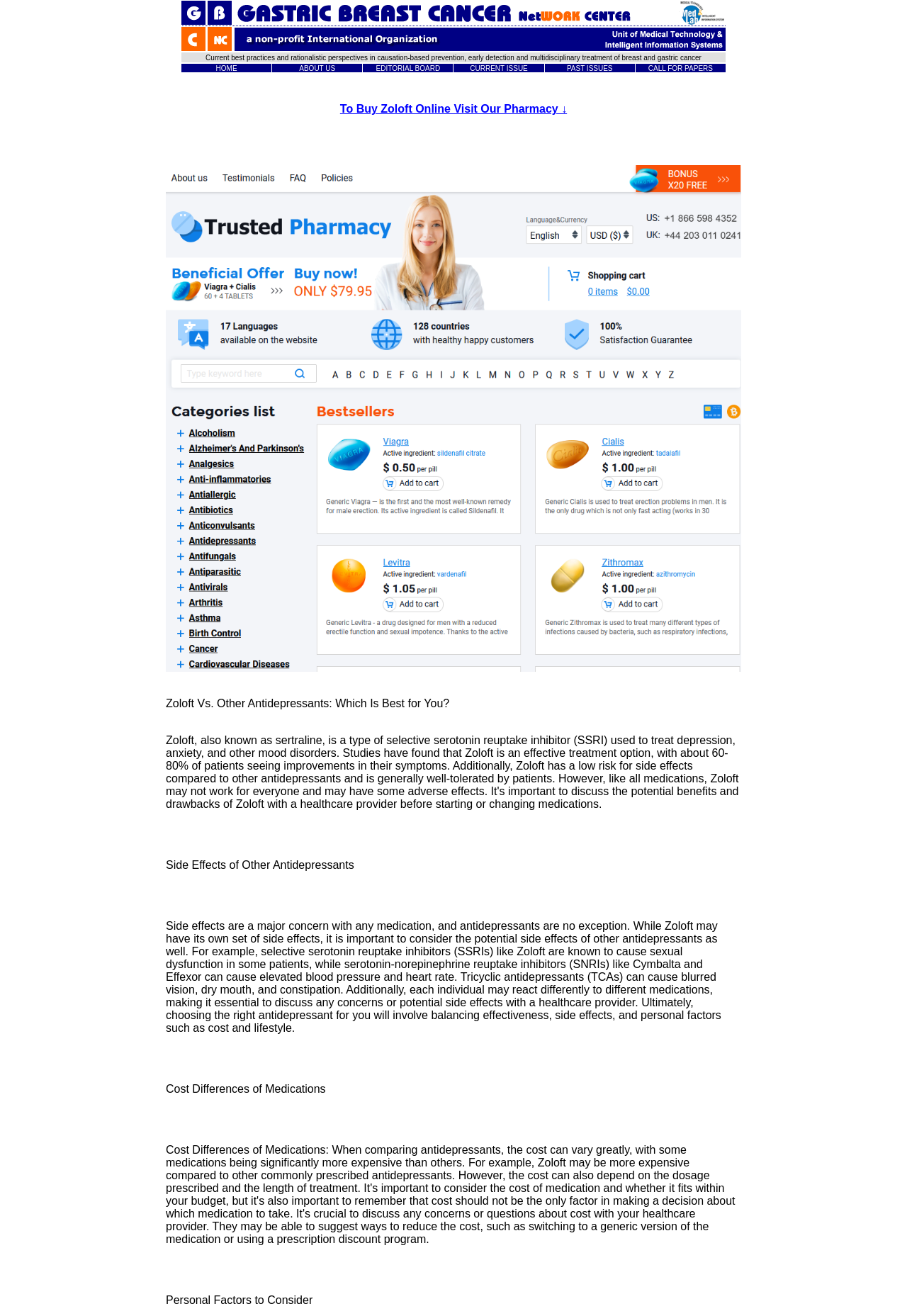What is the main topic of this webpage?
Use the image to answer the question with a single word or phrase.

Zoloft